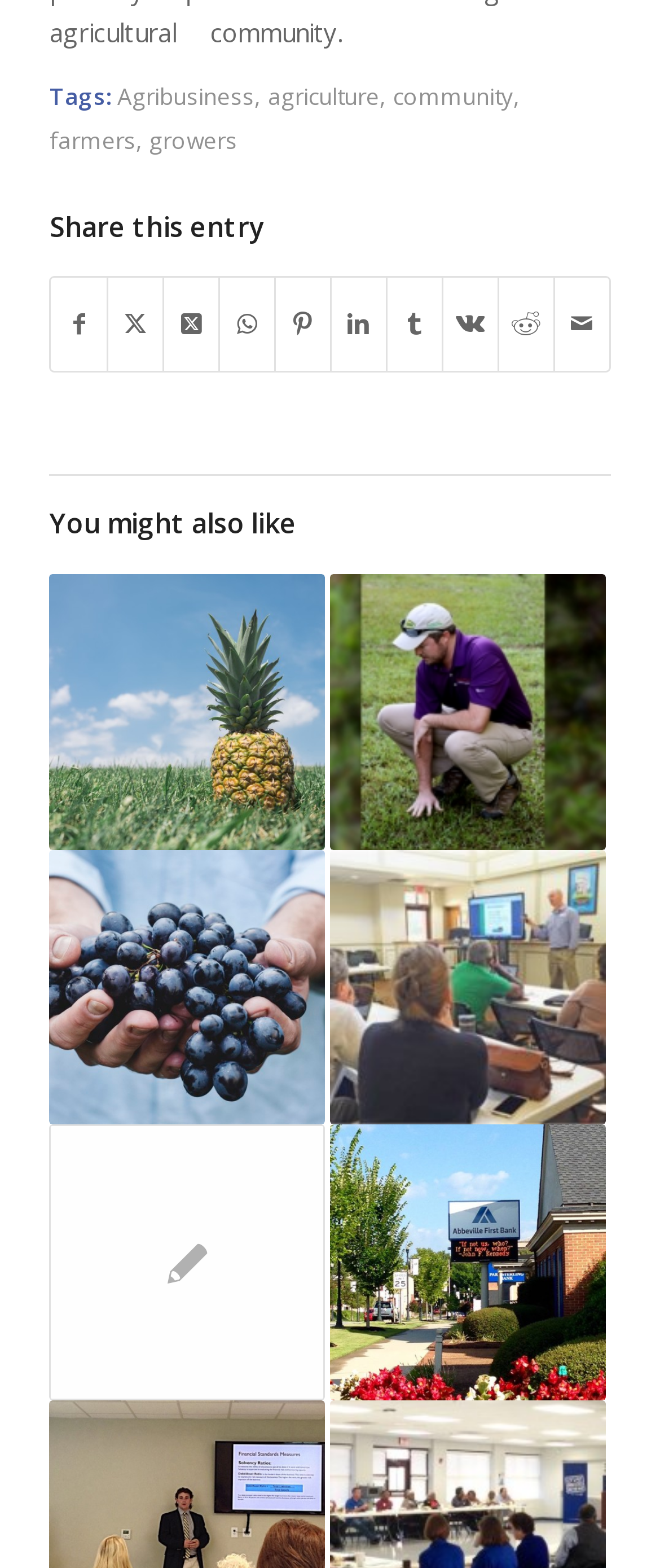Find the bounding box coordinates of the element's region that should be clicked in order to follow the given instruction: "View Farm Business Workshops in 2016". The coordinates should consist of four float numbers between 0 and 1, i.e., [left, top, right, bottom].

[0.075, 0.366, 0.492, 0.542]